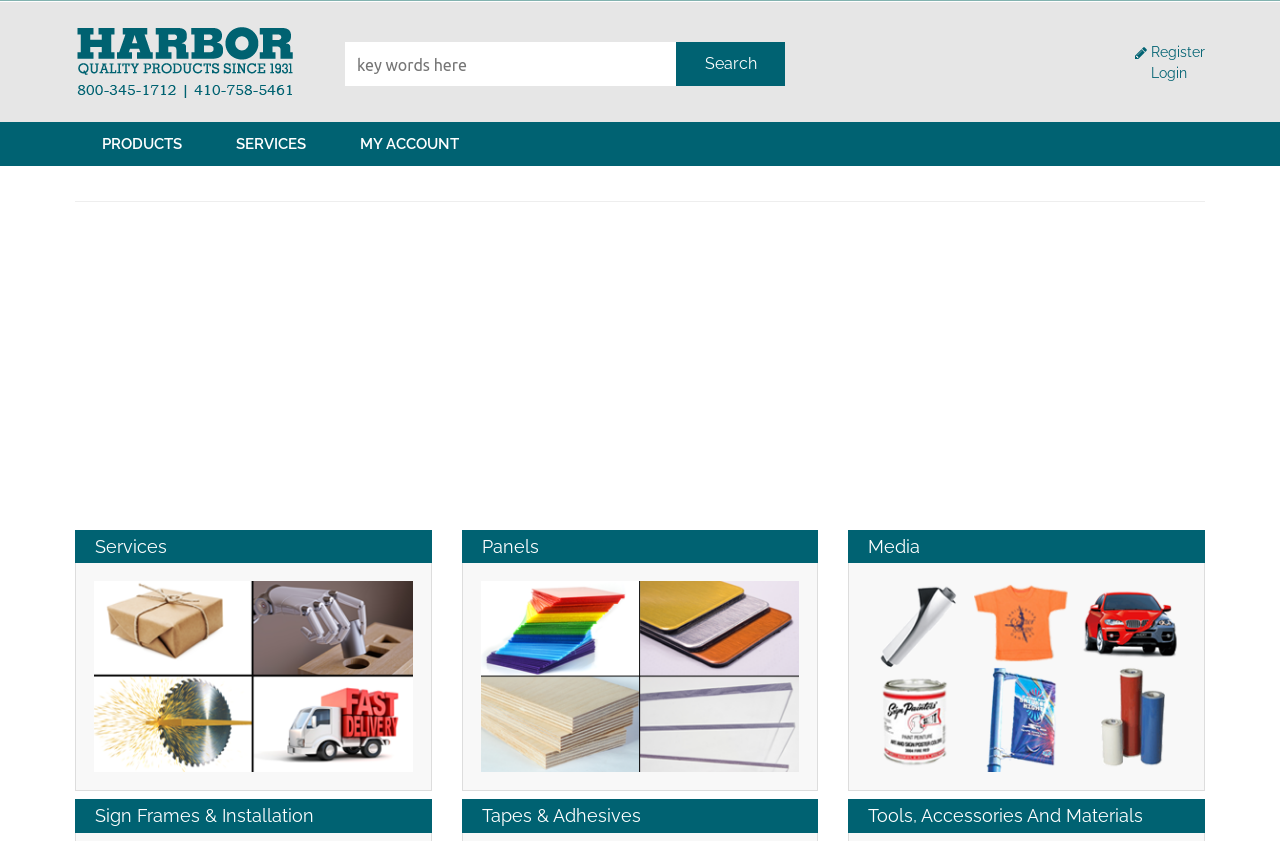Find the bounding box coordinates of the UI element according to this description: "title="Harbor Sales"".

[0.059, 0.064, 0.23, 0.082]